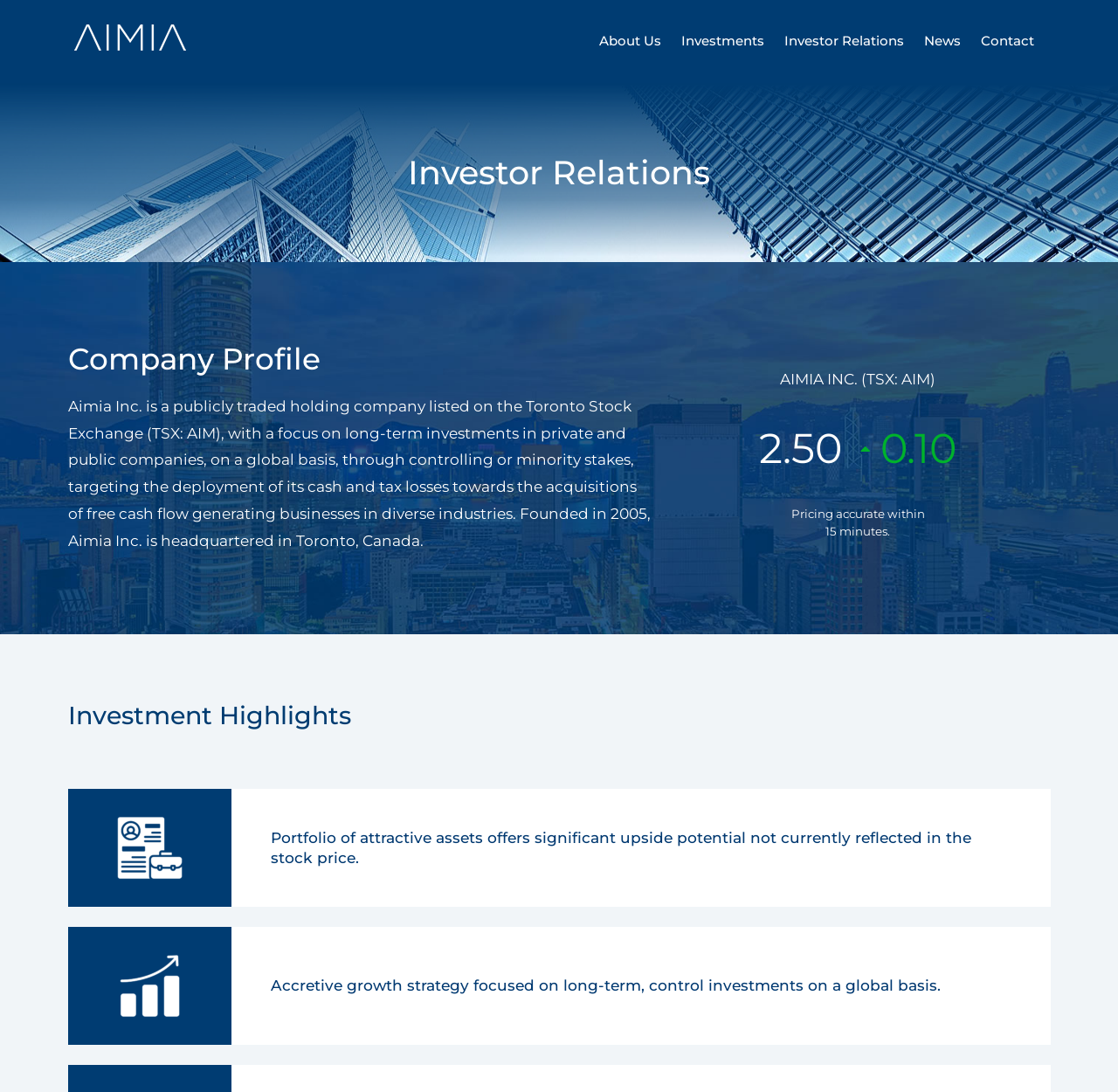Based on the description "Contact", find the bounding box of the specified UI element.

[0.877, 0.02, 0.925, 0.055]